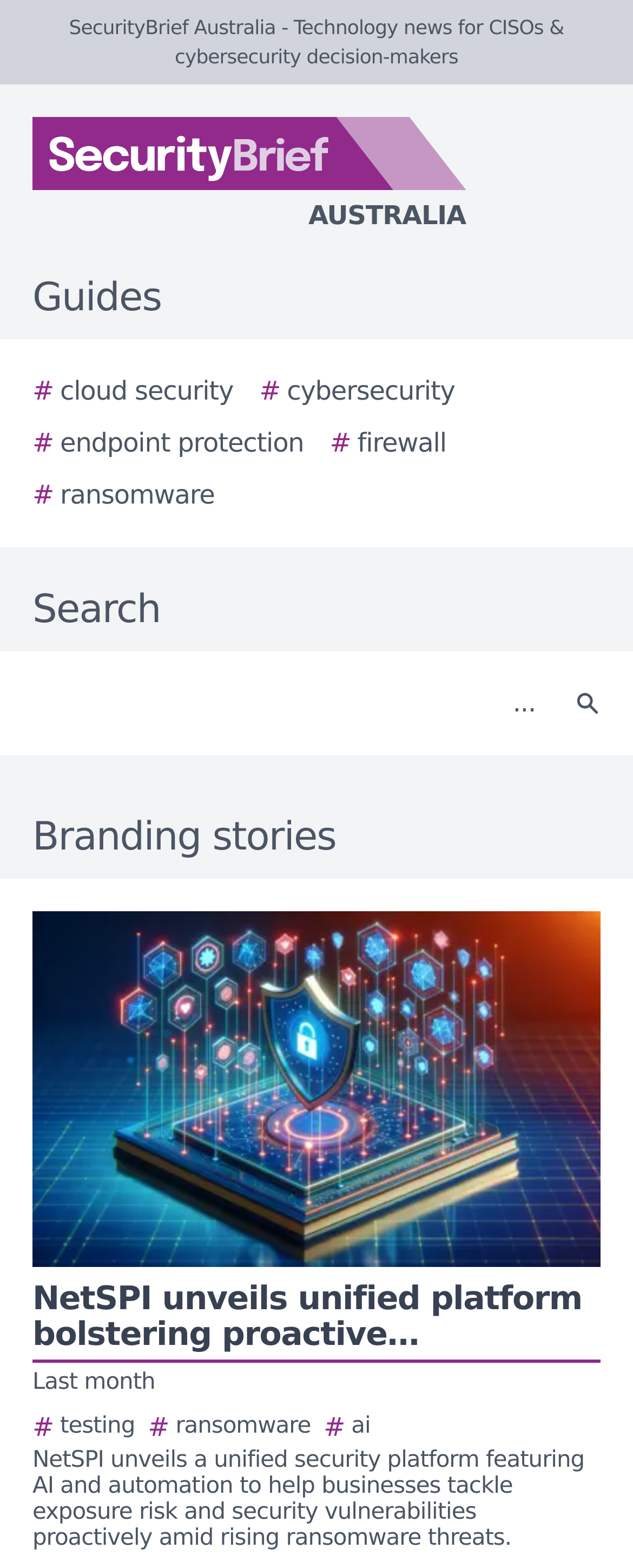Highlight the bounding box coordinates of the element you need to click to perform the following instruction: "Click on the NetSPI unveils unified platform story."

[0.051, 0.581, 0.949, 0.989]